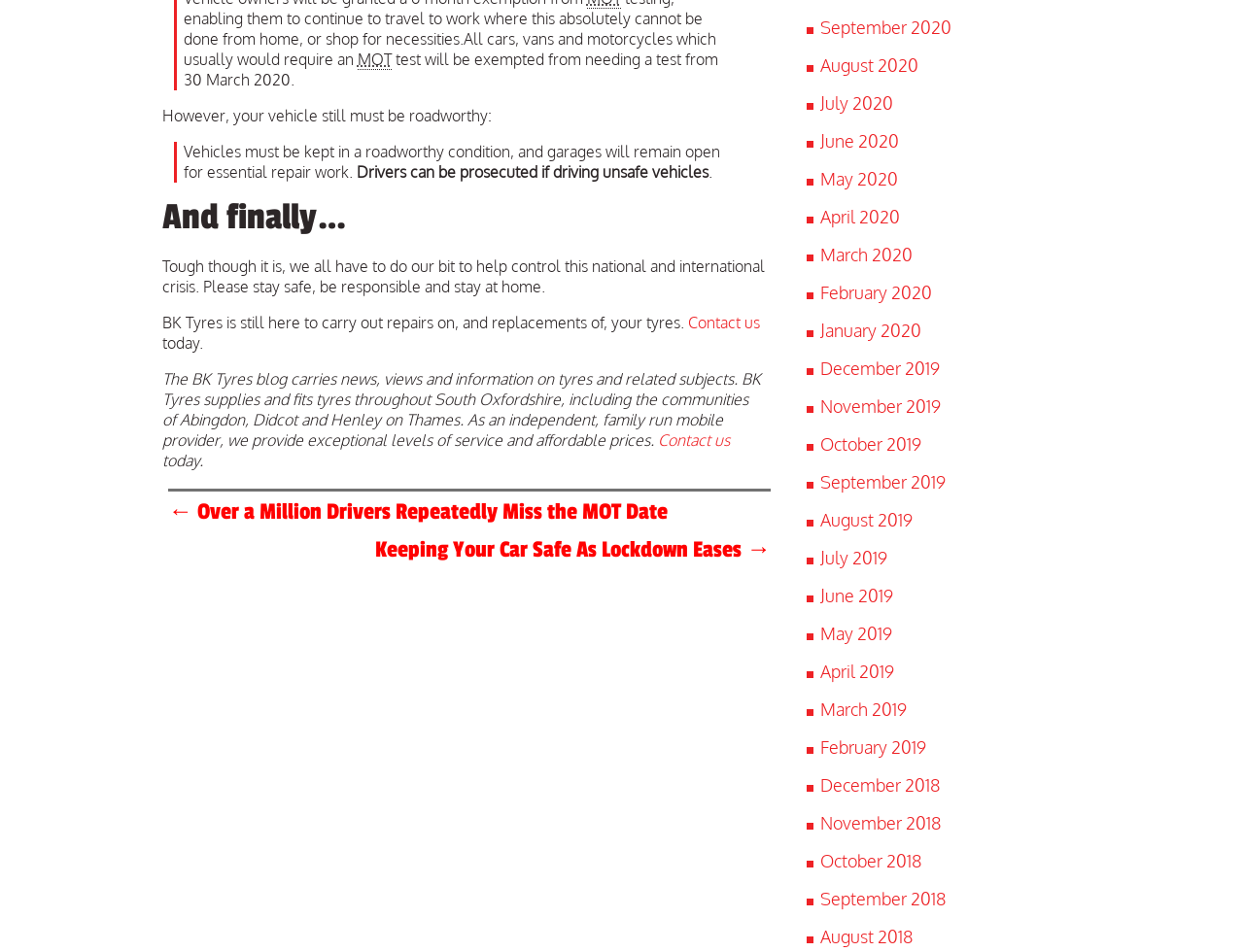Provide the bounding box coordinates for the area that should be clicked to complete the instruction: "Learn about keeping your car safe as lockdown eases".

[0.302, 0.564, 0.62, 0.597]